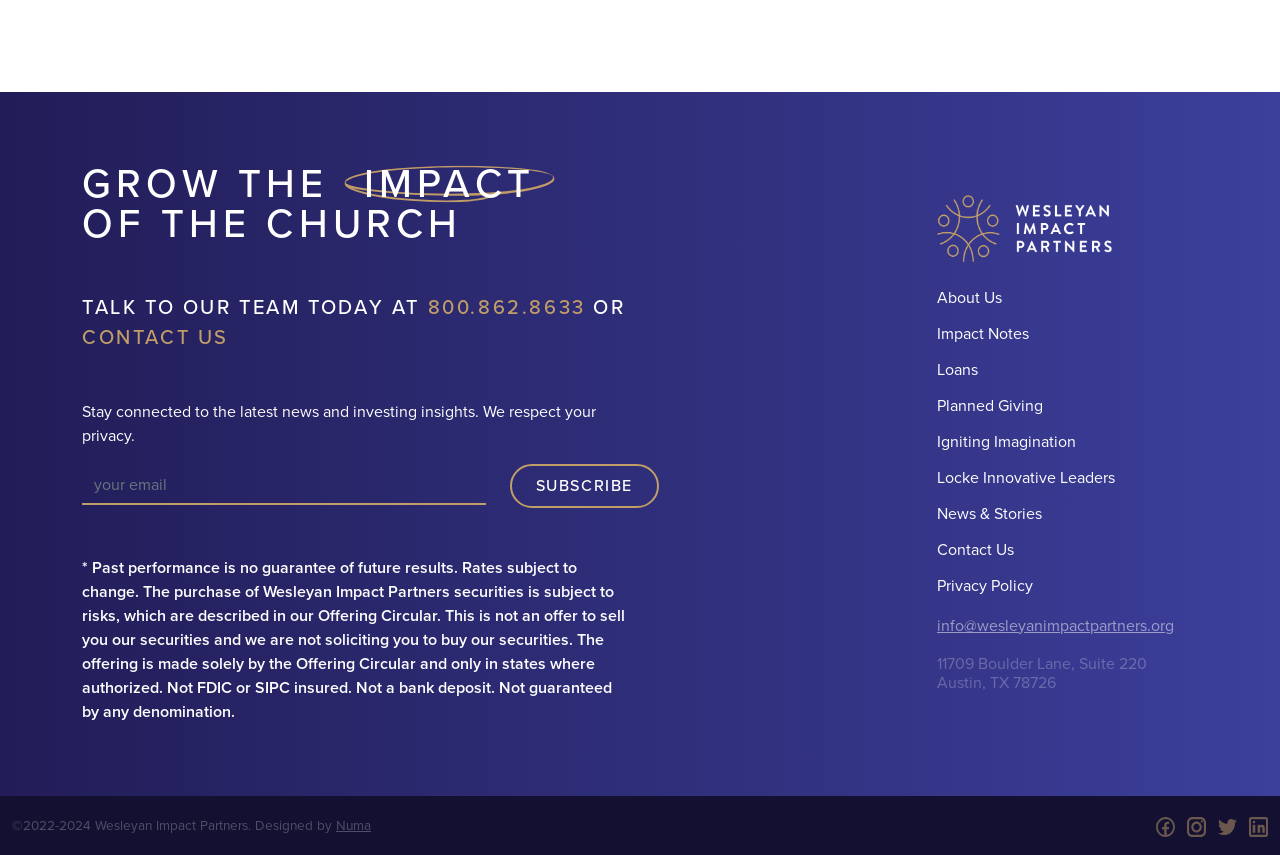Please determine the bounding box coordinates of the clickable area required to carry out the following instruction: "Subscribe to the newsletter". The coordinates must be four float numbers between 0 and 1, represented as [left, top, right, bottom].

[0.398, 0.542, 0.515, 0.594]